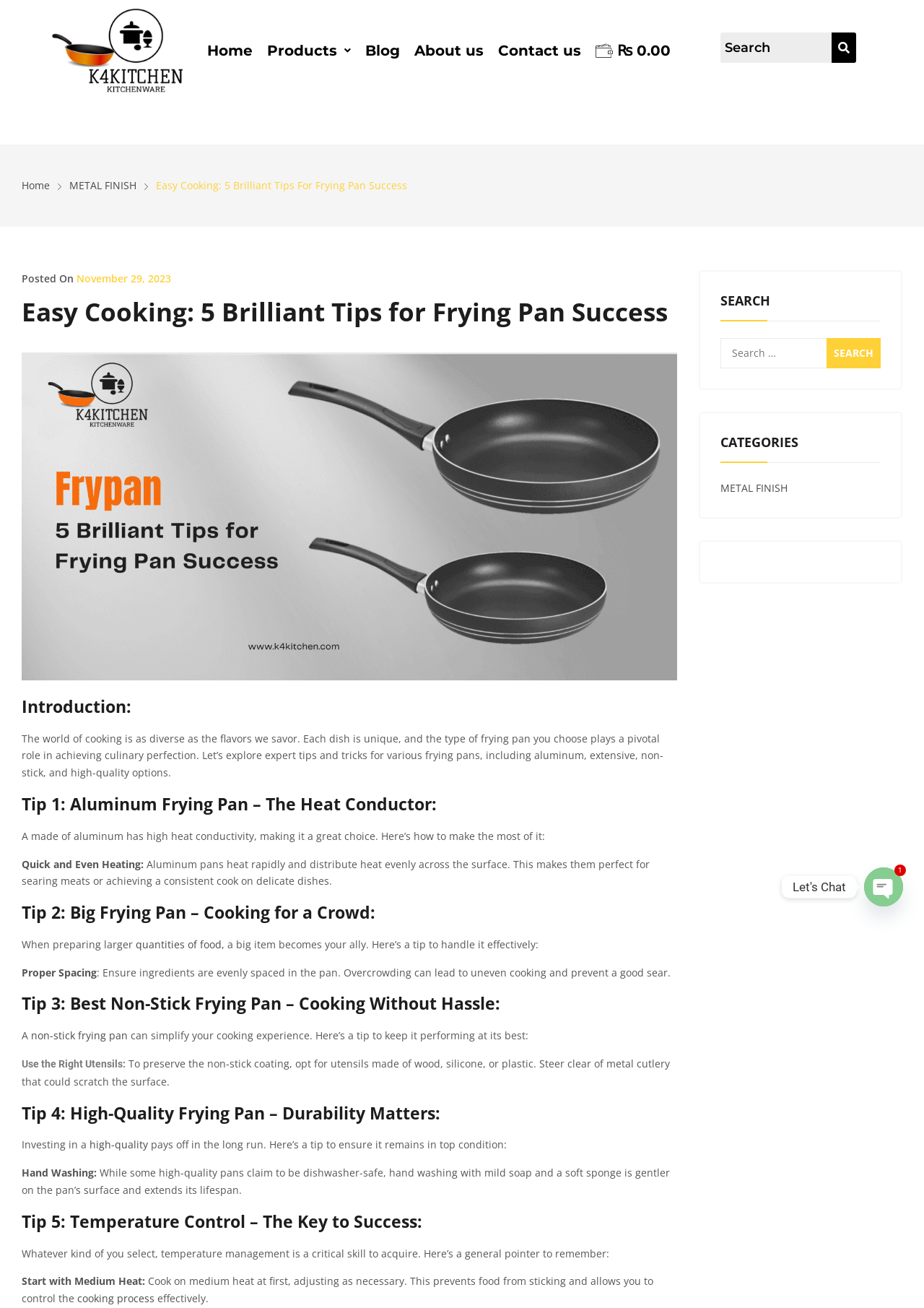Determine the bounding box coordinates of the clickable region to execute the instruction: "Click the 'Home' link at the top". The coordinates should be four float numbers between 0 and 1, denoted as [left, top, right, bottom].

[0.216, 0.025, 0.281, 0.052]